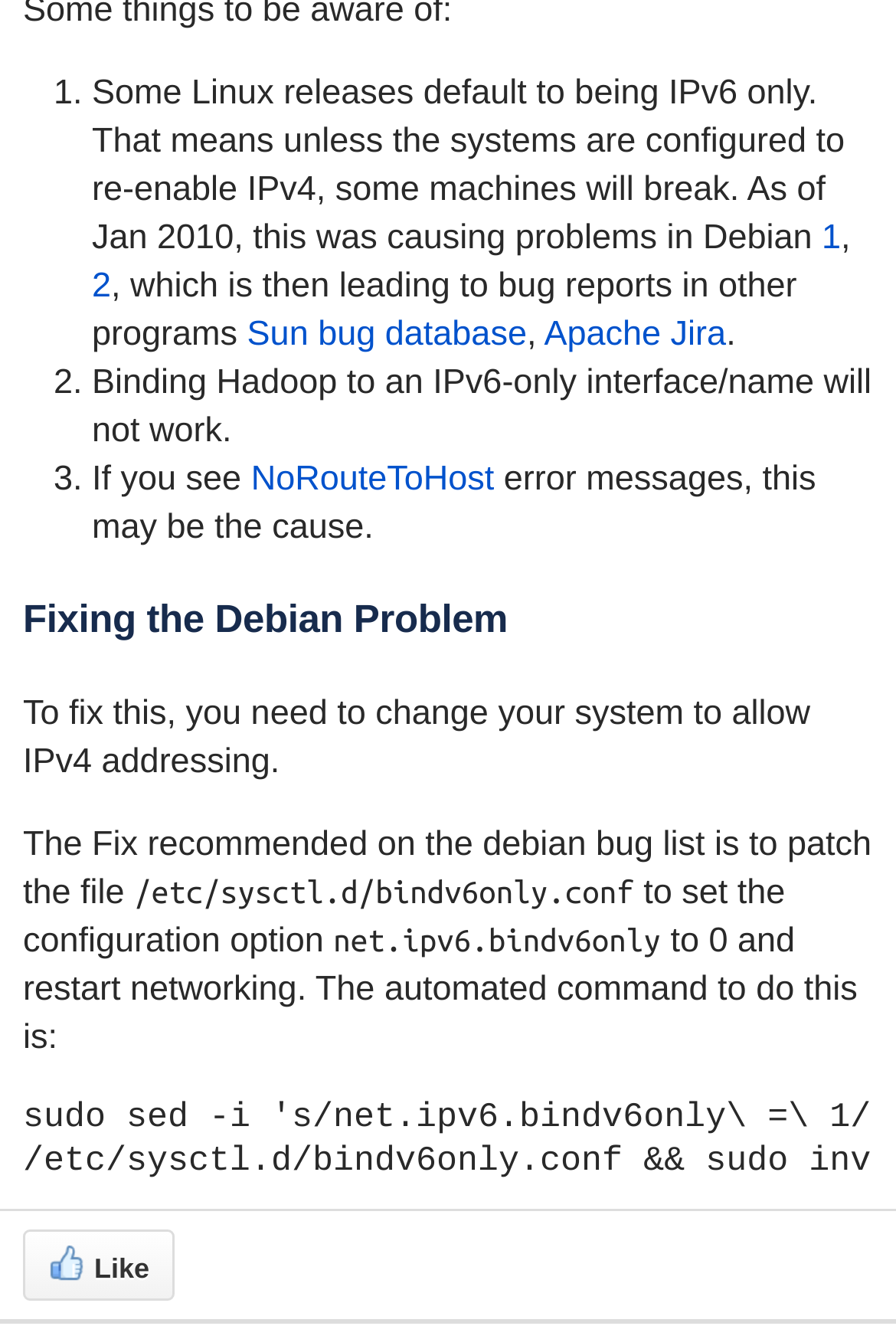Provide the bounding box for the UI element matching this description: "Apache Jira".

[0.607, 0.238, 0.81, 0.267]